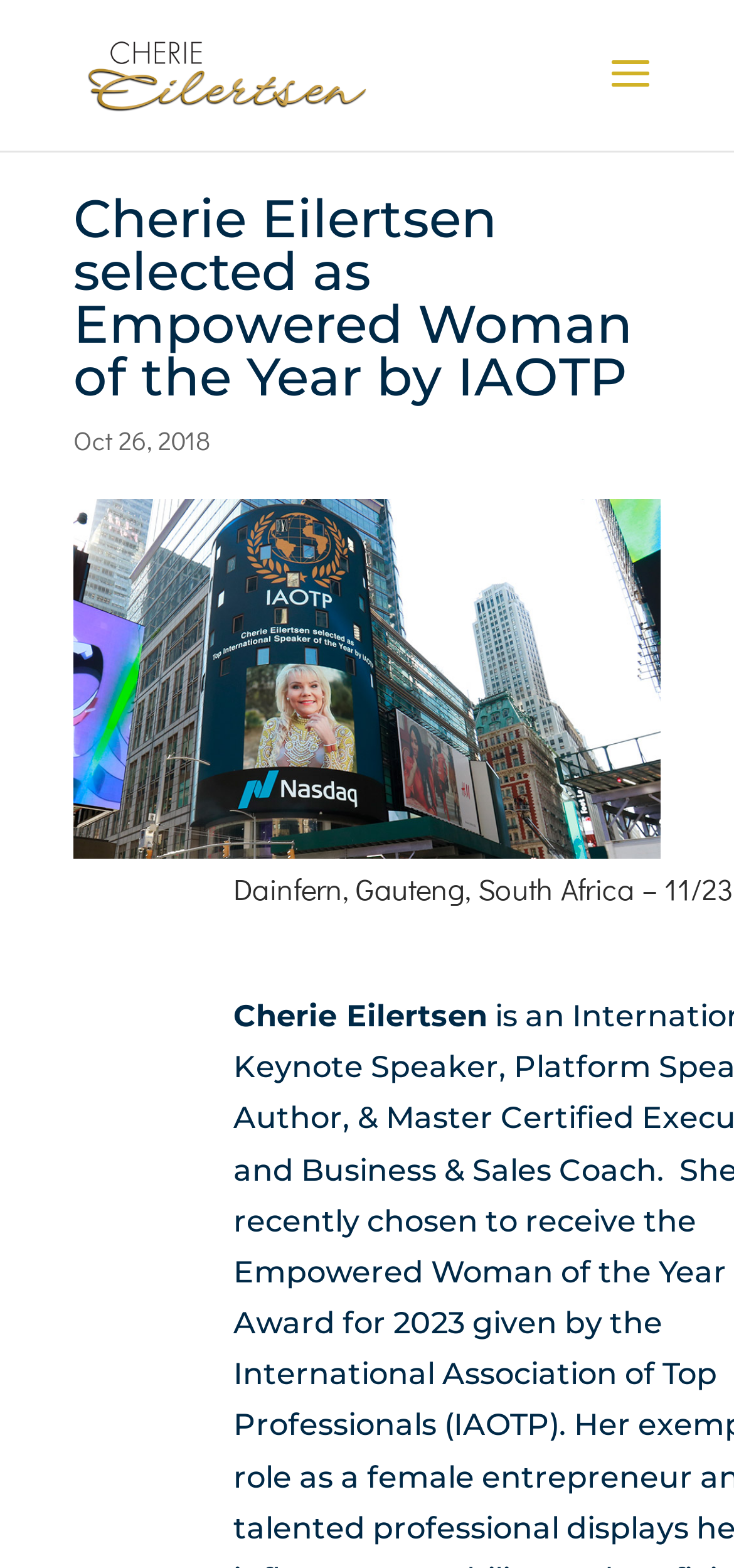Give a full account of the webpage's elements and their arrangement.

The webpage is about Cherie Eilertsen, a business coach. At the top-left corner, there is a link with the text "Cherie Eilertsen" accompanied by a small image of the same name. Below this link, there is a heading that announces Cherie Eilertsen as the Empowered Woman of the Year by IAOTP. 

To the right of the heading, there is a date "Oct 26, 2018" indicating when this achievement was announced. Below the date, there is a larger image of Cherie Eilertsen. 

Further down, there is a non-descriptive text element containing a special character, followed by another link with the text "Cherie Eilertsen" positioned to the right of the text element.